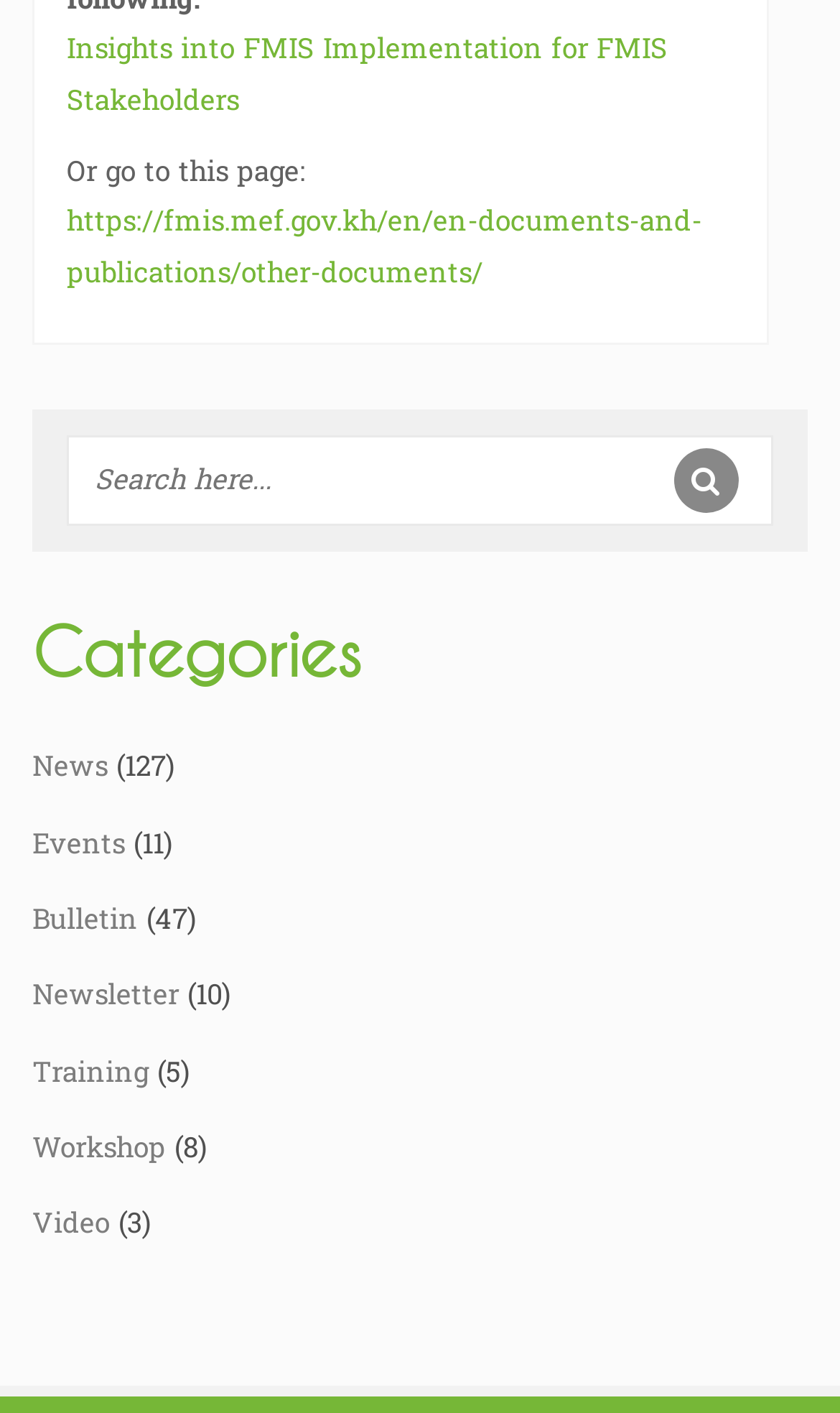Find the bounding box coordinates of the element I should click to carry out the following instruction: "Open bulletin page".

[0.038, 0.633, 0.164, 0.669]